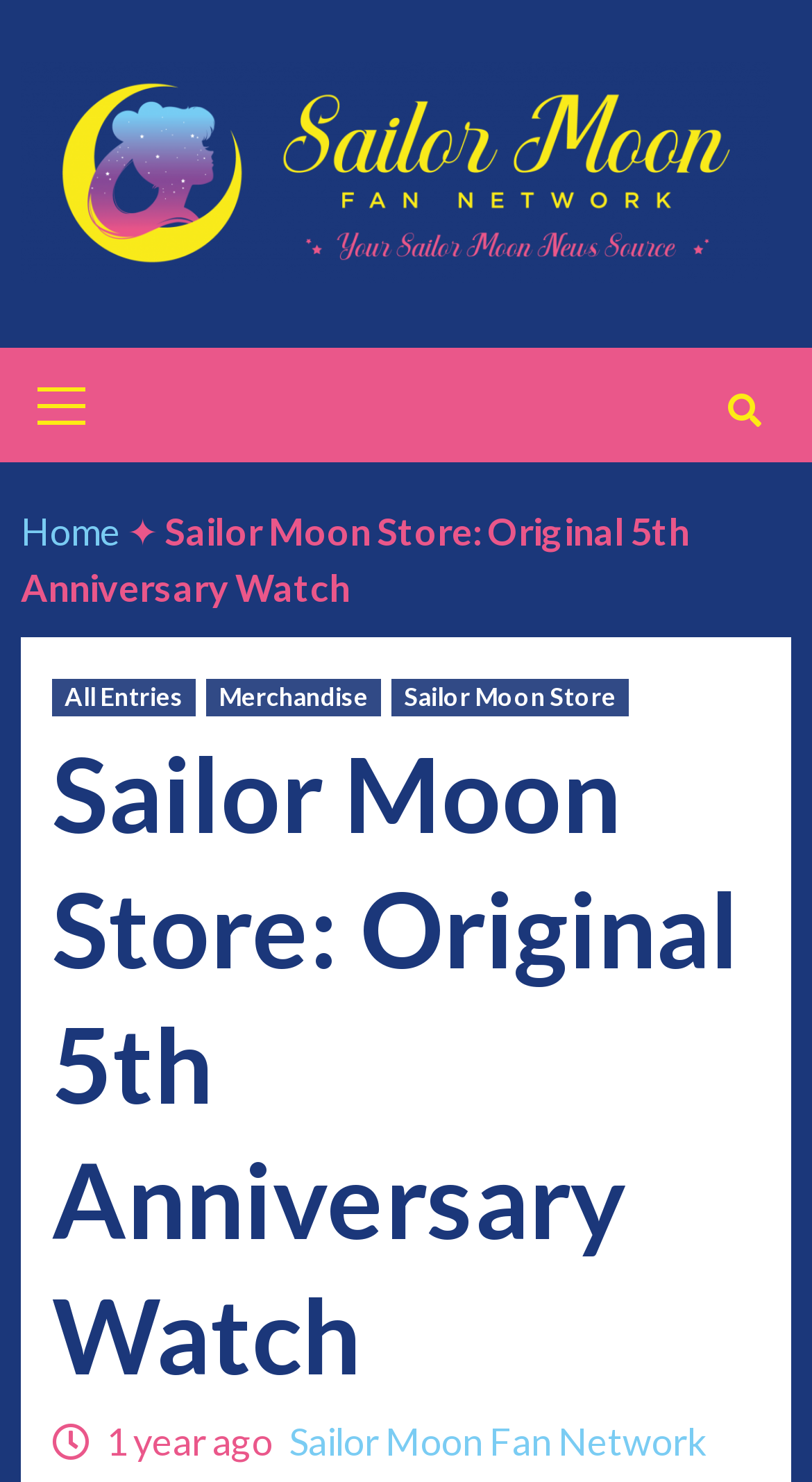How long ago was the article published?
Respond to the question with a well-detailed and thorough answer.

The StaticText element '1 year ago' at the bottom of the webpage indicates that the article was published 1 year ago.